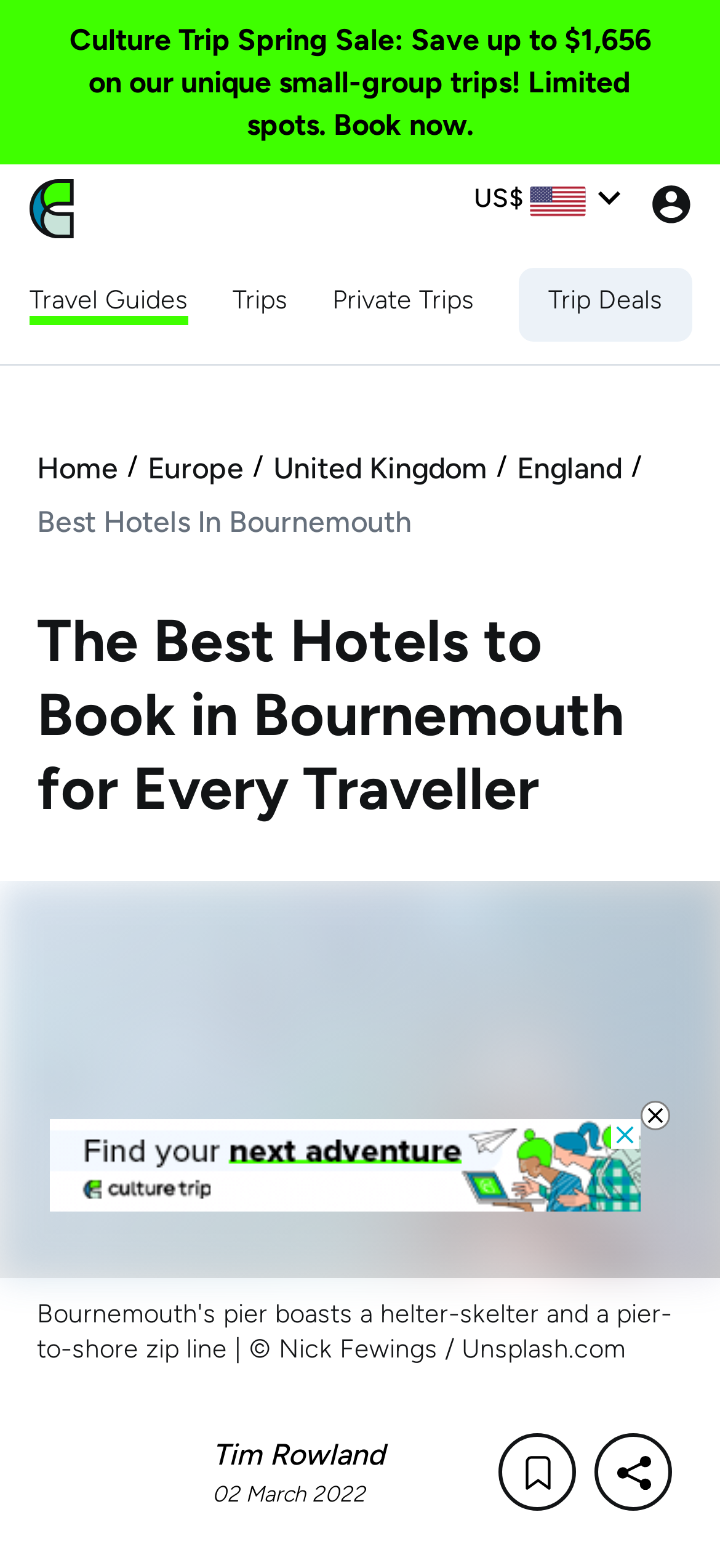Please identify the bounding box coordinates of the clickable area that will fulfill the following instruction: "Click the 'X' button". The coordinates should be in the format of four float numbers between 0 and 1, i.e., [left, top, right, bottom].

None